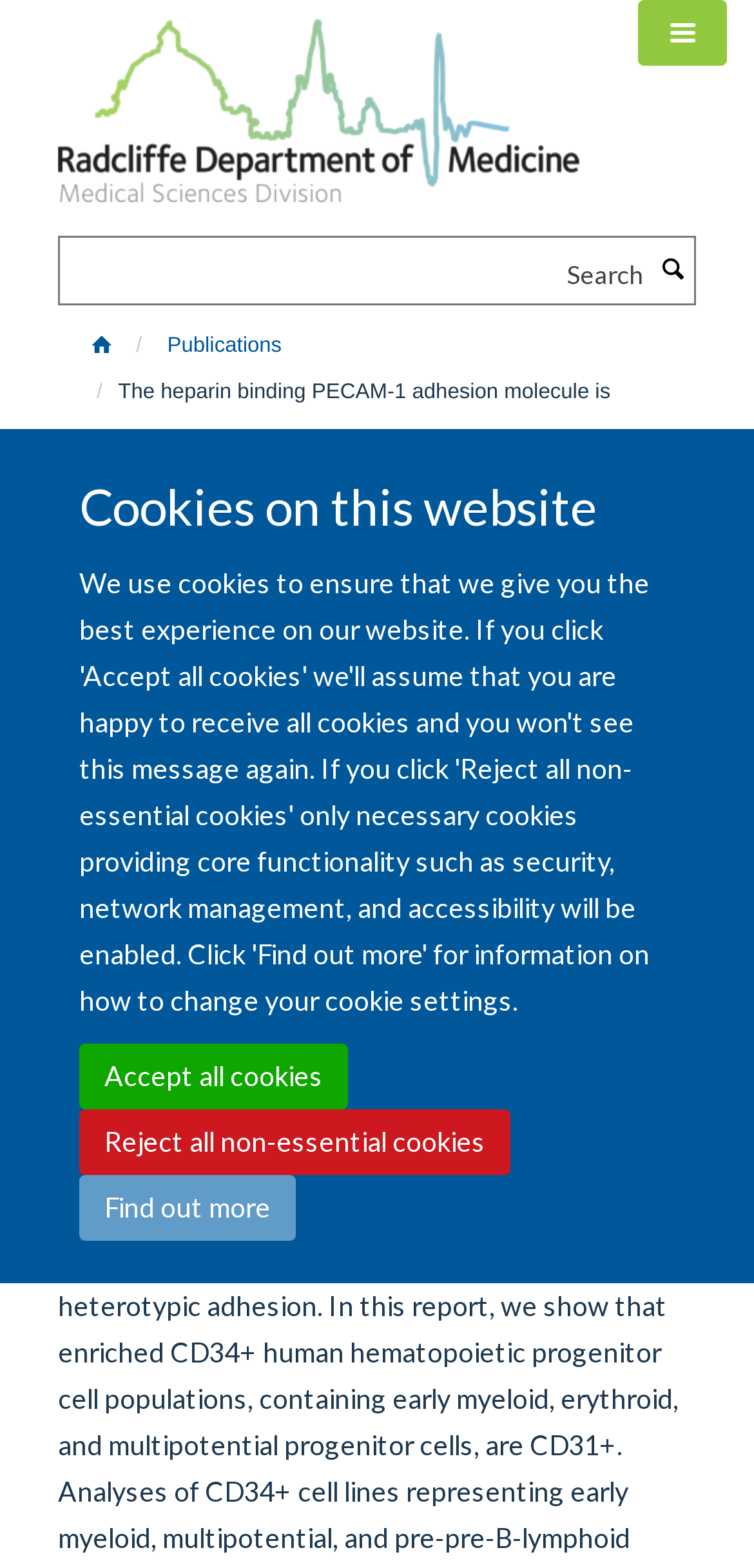Point out the bounding box coordinates of the section to click in order to follow this instruction: "Toggle the menu".

[0.846, 0.0, 0.963, 0.042]